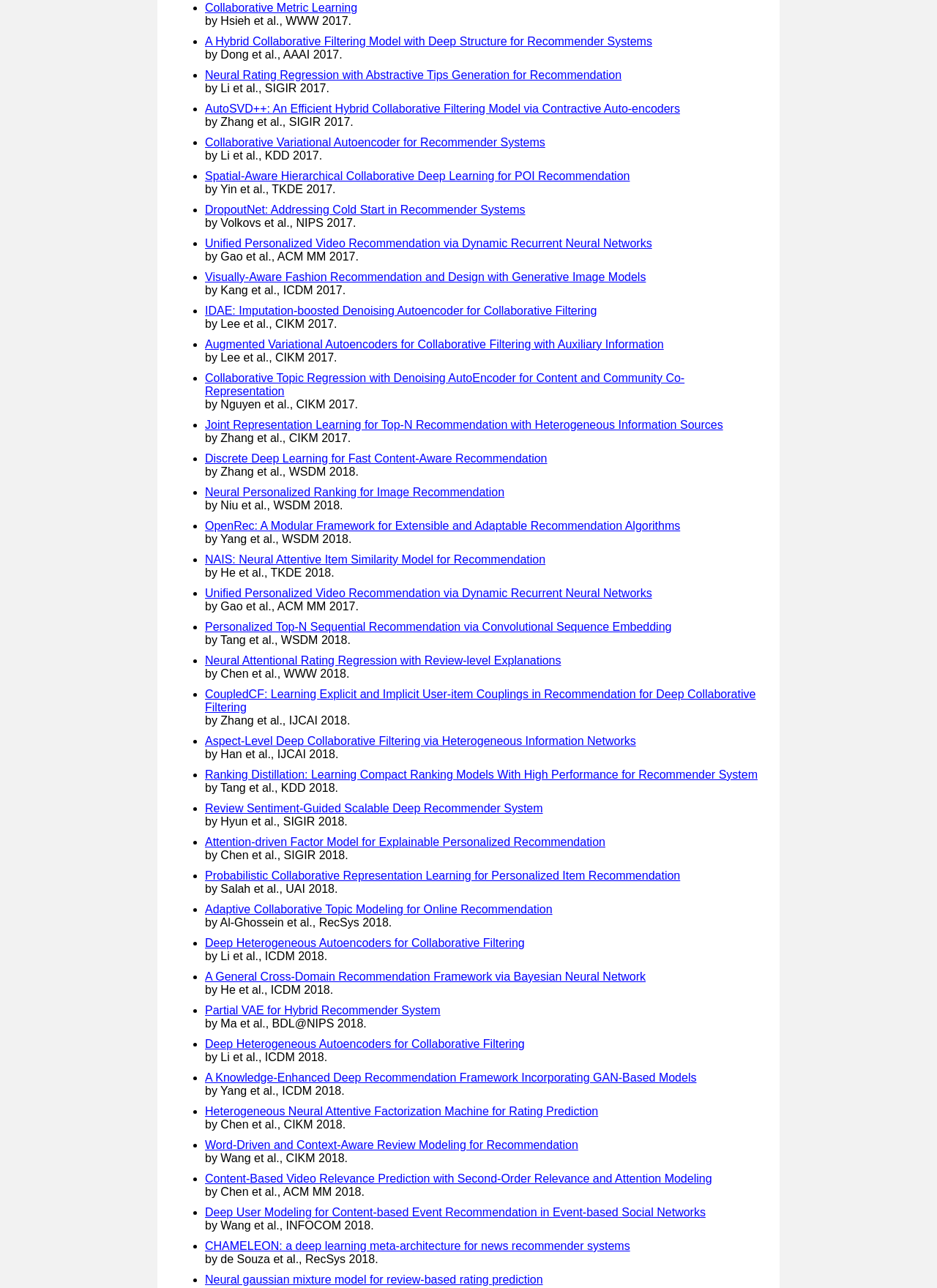Provide a one-word or short-phrase answer to the question:
How many papers are listed?

40